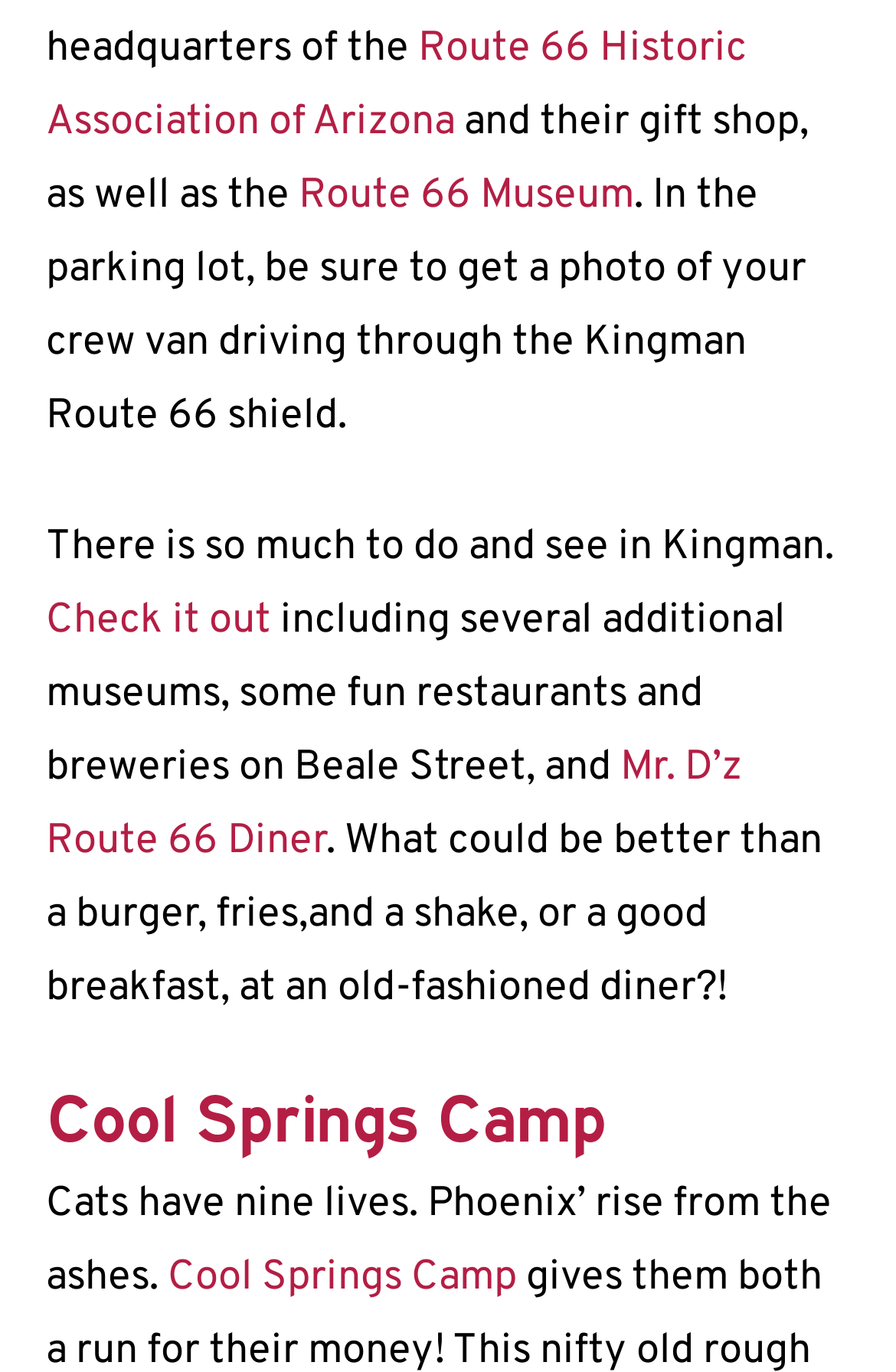Kindly respond to the following question with a single word or a brief phrase: 
What is the location of the Route 66 shield?

Kingman parking lot